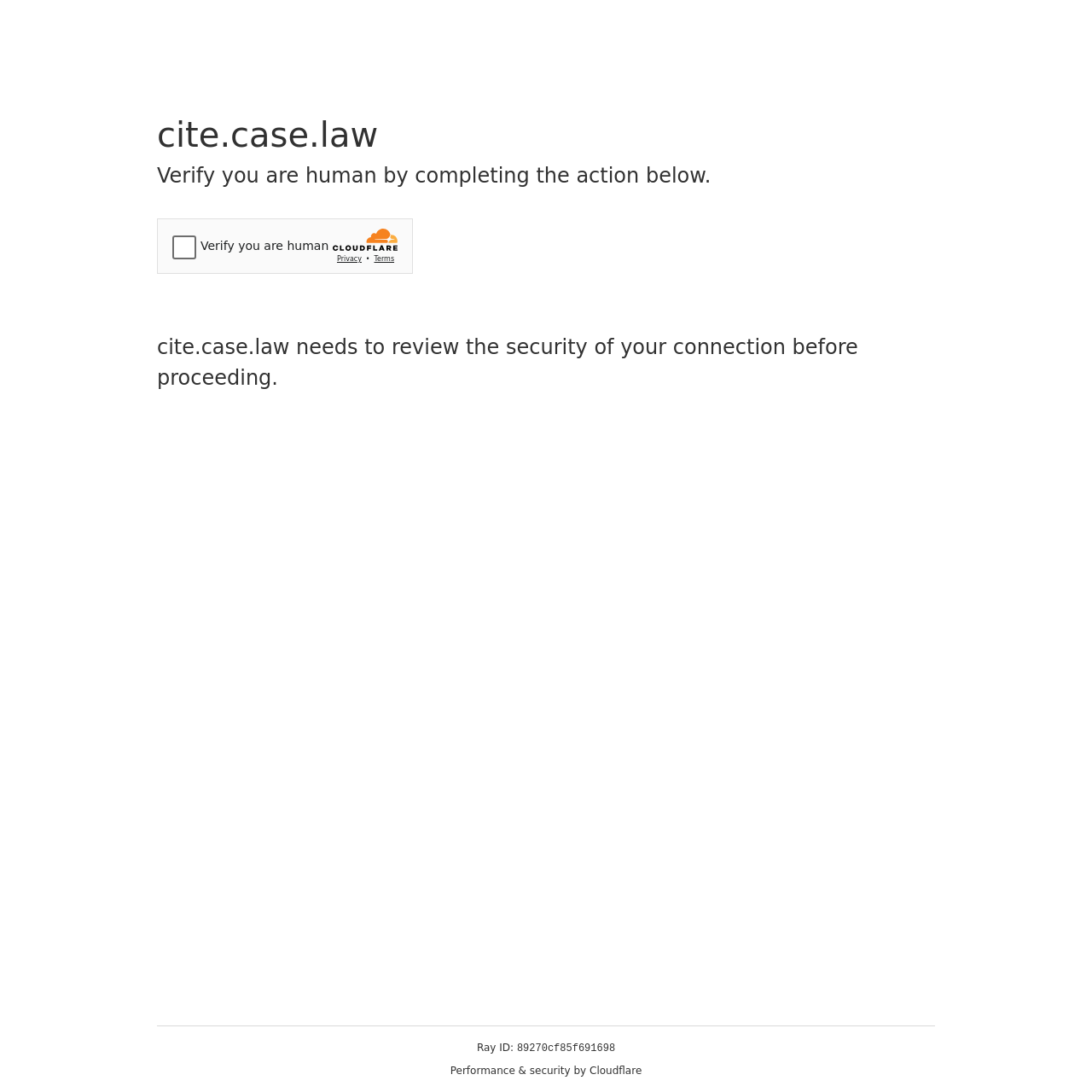Give a one-word or phrase response to the following question: What is the purpose of the iframe?

security challenge